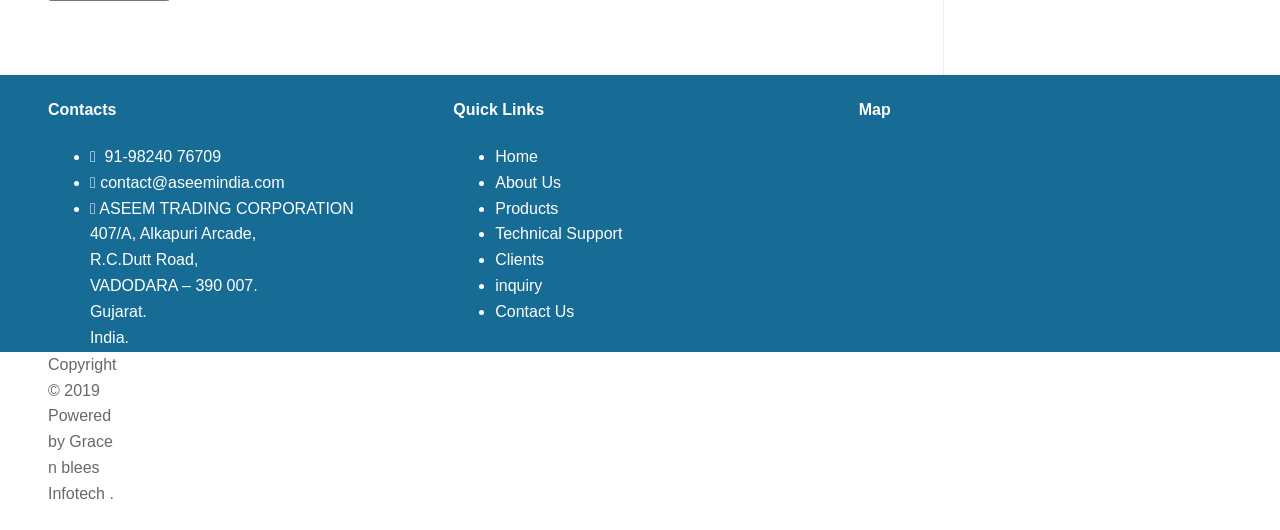Can you specify the bounding box coordinates of the area that needs to be clicked to fulfill the following instruction: "view contact information"?

[0.038, 0.182, 0.276, 0.231]